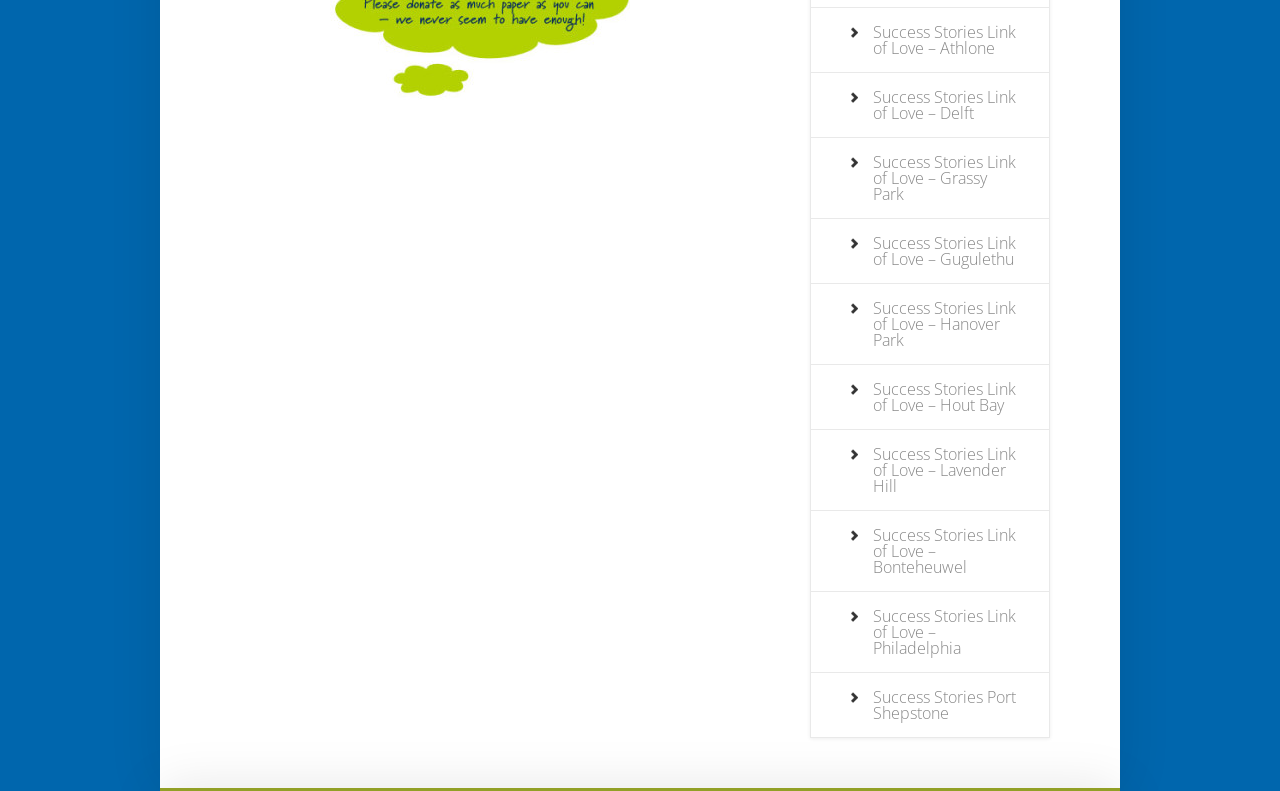What is the common prefix of all links?
Answer with a single word or phrase by referring to the visual content.

Success Stories